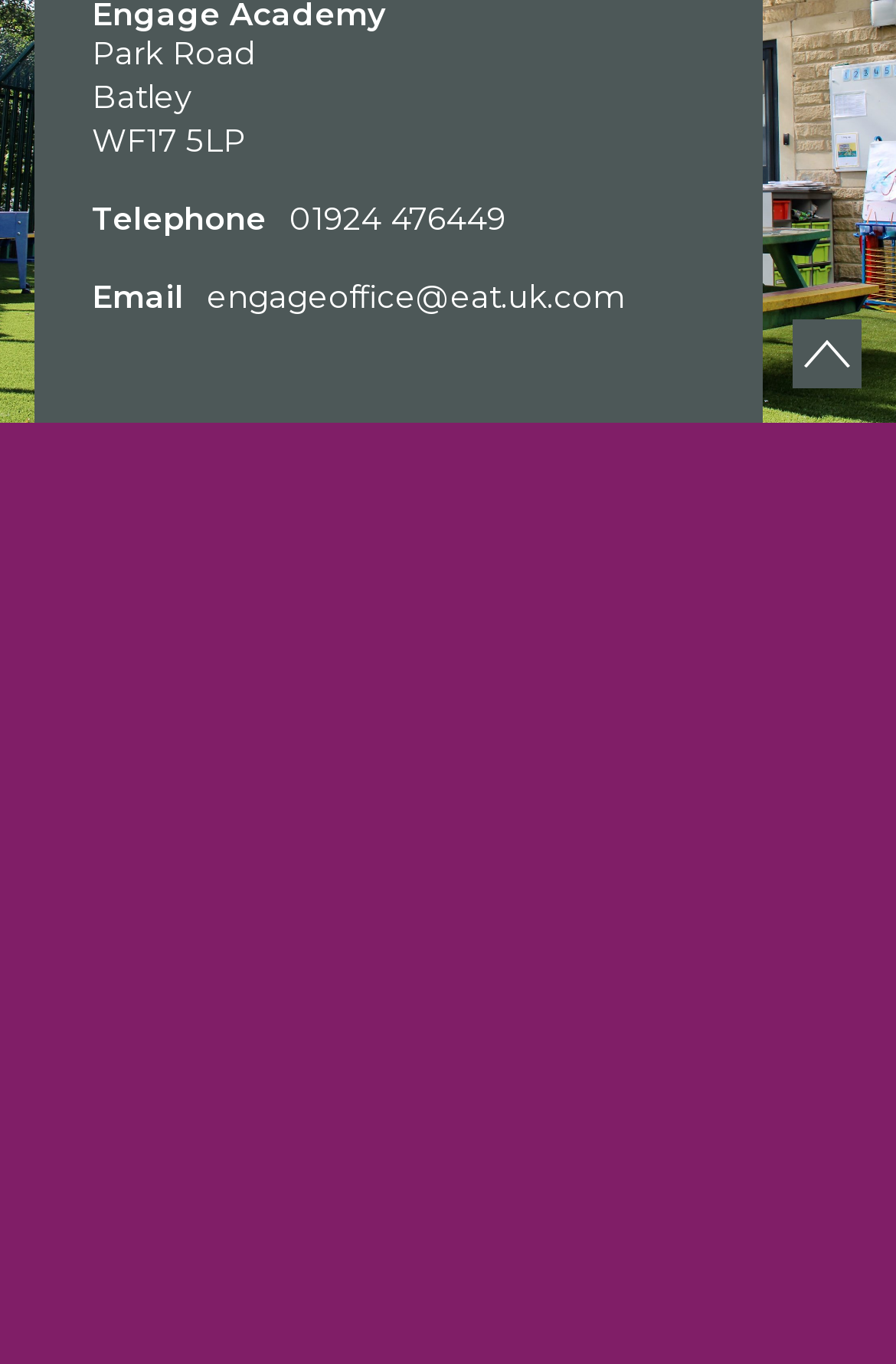Provide the bounding box for the UI element matching this description: "title="Ethos Trust"".

[0.115, 0.343, 0.372, 0.511]